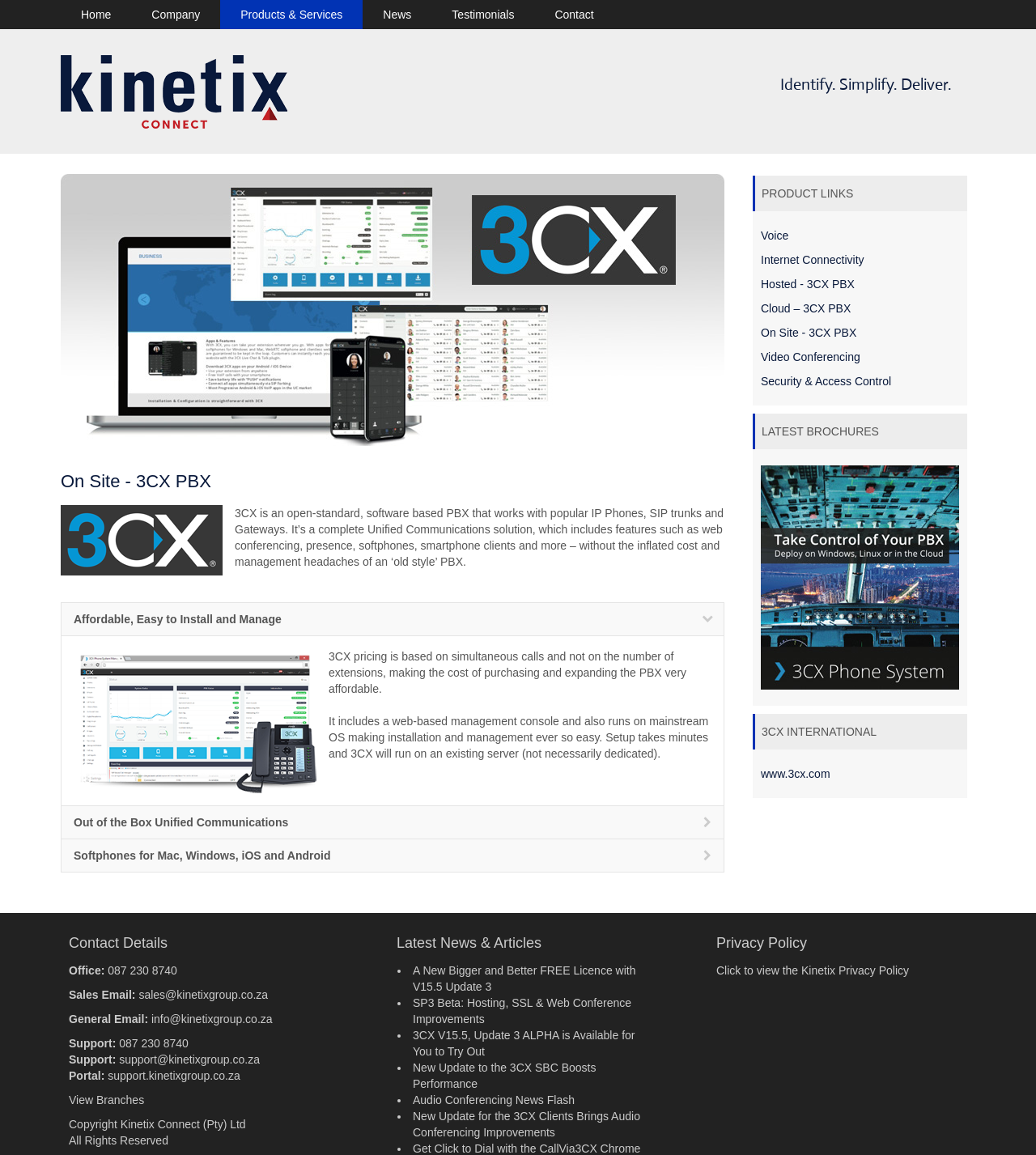Construct a comprehensive description capturing every detail on the webpage.

The webpage is about Kinetix Connect, a telecommunications and infrastructure solutions provider. At the top, there is a navigation menu with links to "Home", "News", "Testimonials", and "Contact". Below the navigation menu, there is a logo and a heading that reads "Identify. Simplify. Deliver." 

On the left side of the page, there is a section about On Site - 3CX PBX, a software-based PBX that offers unified communications solutions. This section includes a brief description, a list of features, and several images. 

On the right side of the page, there are several sections. The first section is about product links, which includes links to "Voice", "Internet Connectivity", "Hosted - 3CX PBX", "Cloud – 3CX PBX", "On Site - 3CX PBX", "Video Conferencing", and "Security & Access Control". 

Below the product links section, there is a section about latest brochures, which includes a link to "gear up your pbx" with an accompanying image. 

Next, there is a section about 3CX International, which includes a link to the 3CX website. 

Further down, there is a section about contact details, which includes office phone number, sales email, general email, support phone number, and support email. 

On the bottom left of the page, there is a section about latest news and articles, which includes a list of five news articles with links to each article. 

On the bottom right of the page, there is a section about privacy policy, which includes a link to view the Kinetix Privacy Policy. 

Finally, at the very bottom of the page, there is a copyright notice and a link to view branches.